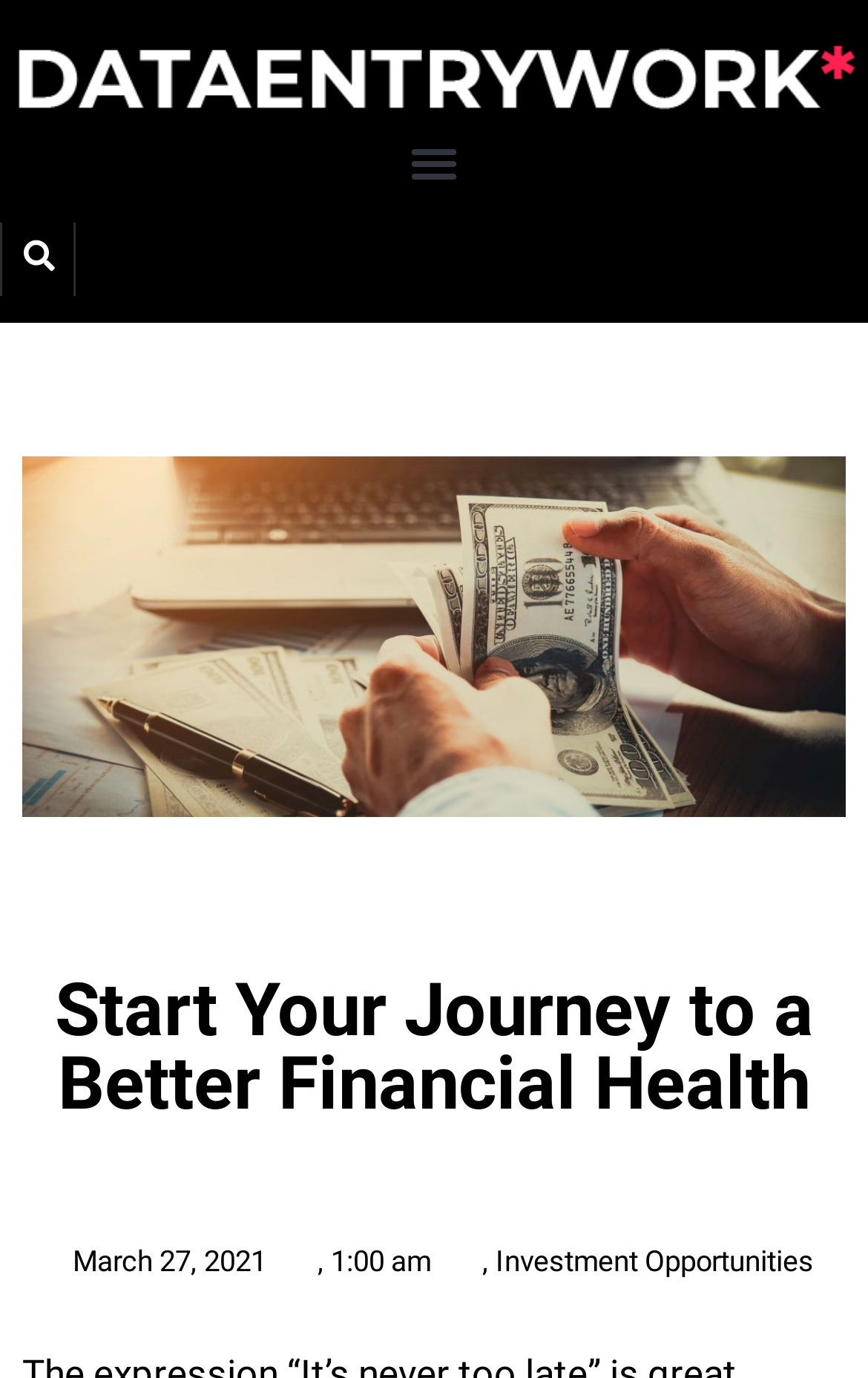Can you locate the main headline on this webpage and provide its text content?

Start Your Journey to a Better Financial Health